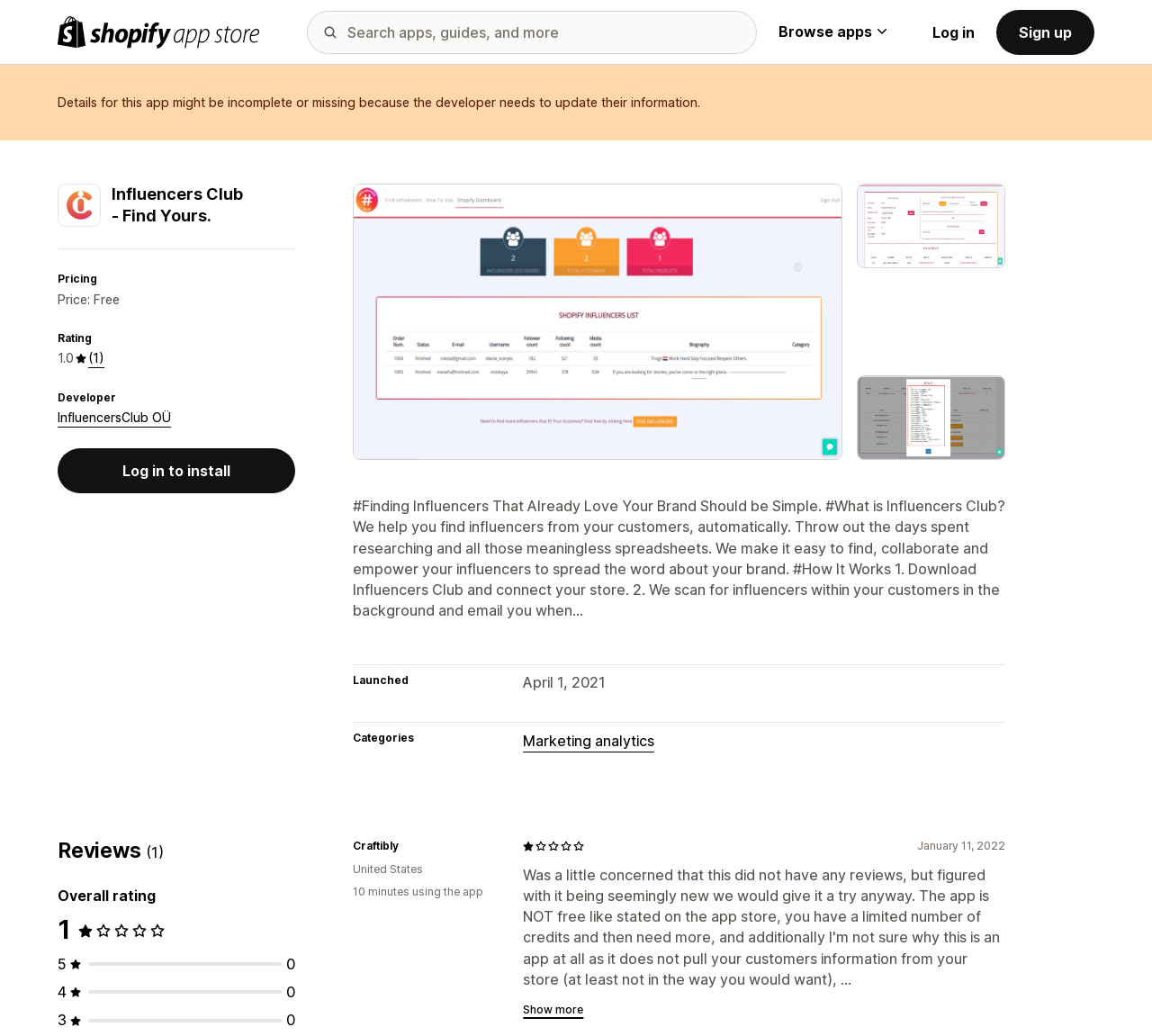Find and indicate the bounding box coordinates of the region you should select to follow the given instruction: "Sign up".

[0.865, 0.009, 0.95, 0.053]